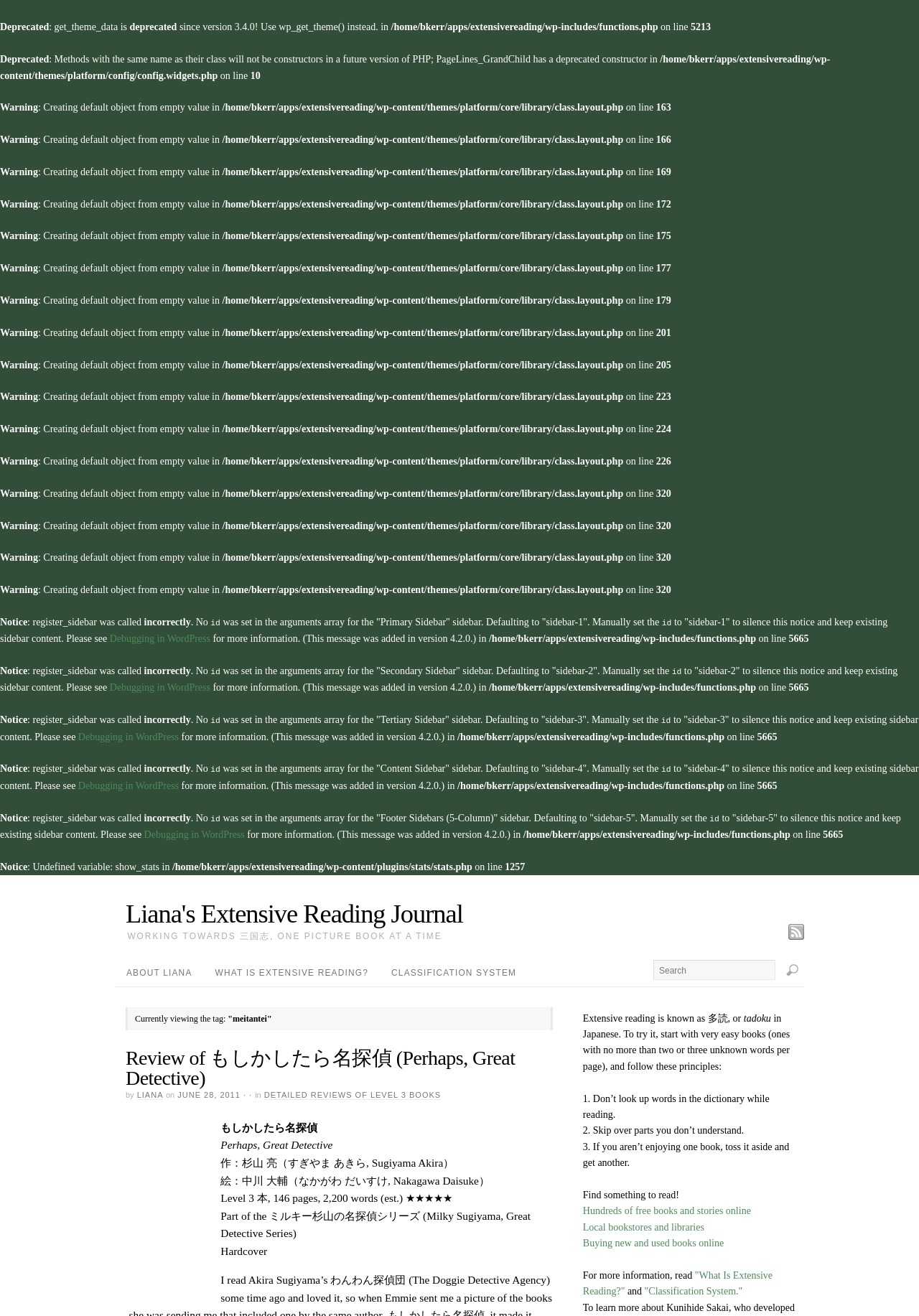Determine the bounding box coordinates of the region that needs to be clicked to achieve the task: "check warning message".

[0.0, 0.078, 0.041, 0.086]